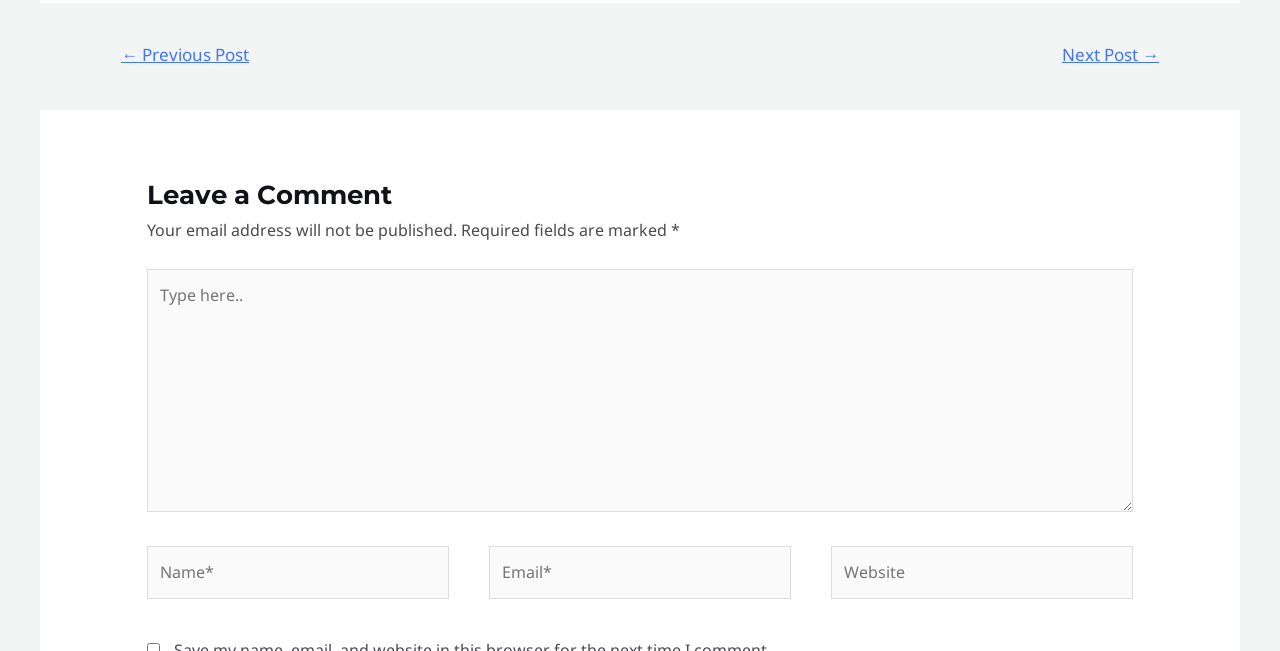Give the bounding box coordinates for this UI element: "← Previous Post". The coordinates should be four float numbers between 0 and 1, arranged as [left, top, right, bottom].

[0.074, 0.056, 0.215, 0.117]